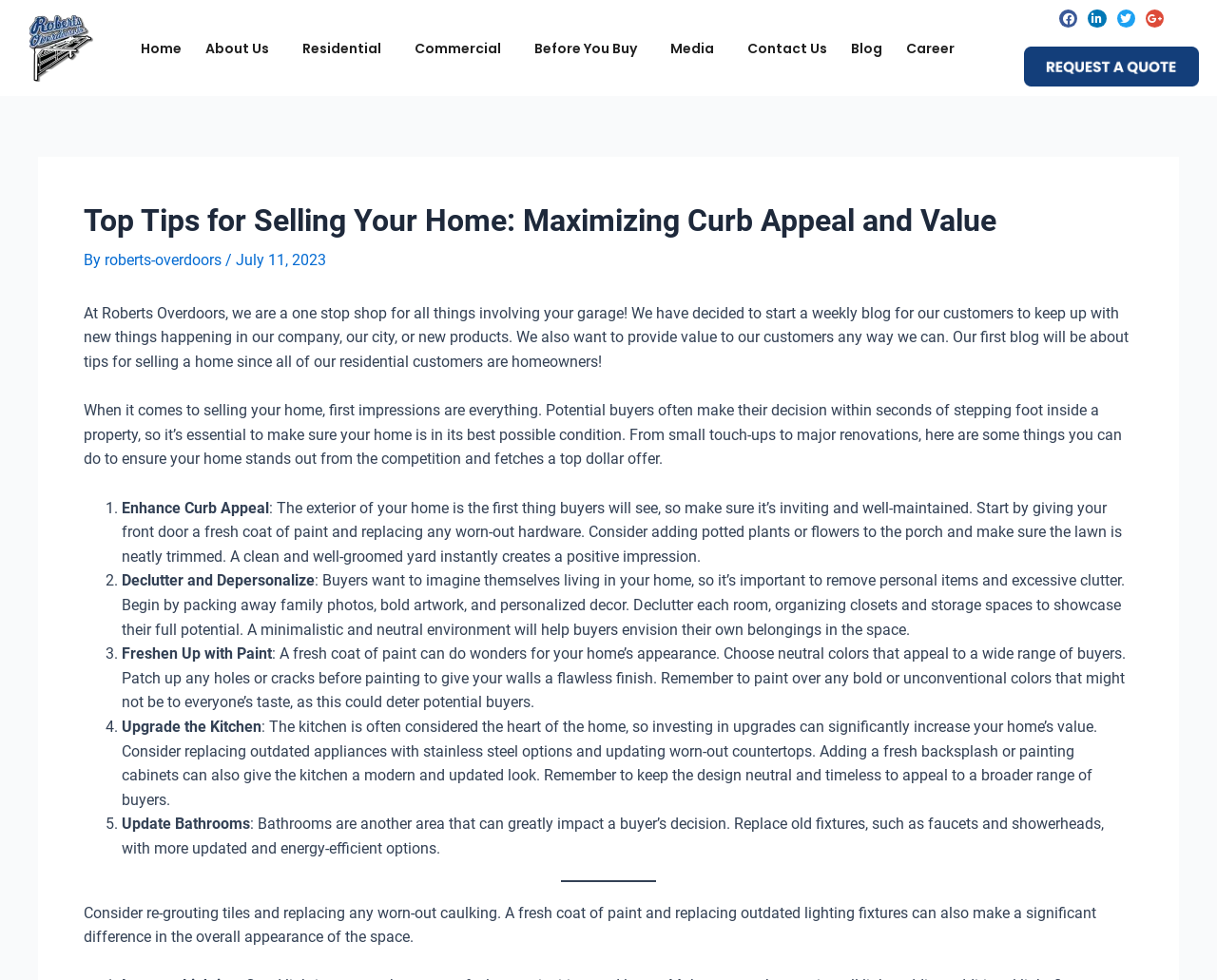Present a detailed account of what is displayed on the webpage.

The webpage is a blog post from Roberts Overdoors, a company that provides garage-related services. At the top of the page, there is a logo of Roberts Overdoors, accompanied by a navigation menu with links to various sections of the website, including Home, About Us, Residential, Commercial, Before You Buy, Media, Contact Us, Blog, and Career. Below the navigation menu, there are social media links to Facebook, LinkedIn, Twitter, and Google Plus.

The main content of the page is a blog post titled "Top Tips for Selling Your Home: Maximizing Curb Appeal and Value." The post is divided into sections, each with a heading and a brief description. The first section introduces the purpose of the blog post, which is to provide tips for selling a home. The subsequent sections provide specific tips, including enhancing curb appeal, decluttering and depersonalizing, freshening up with paint, upgrading the kitchen, and updating bathrooms.

Each tip is presented in a numbered list, with a brief description and explanation. The text is accompanied by no images, but there are separator lines between sections to visually distinguish them. At the bottom of the page, there is a "Post navigation" section, which likely allows users to navigate to previous or next blog posts.

Overall, the webpage is a informative blog post that provides practical tips for homeowners looking to sell their properties. The layout is clean and easy to follow, with clear headings and concise text.